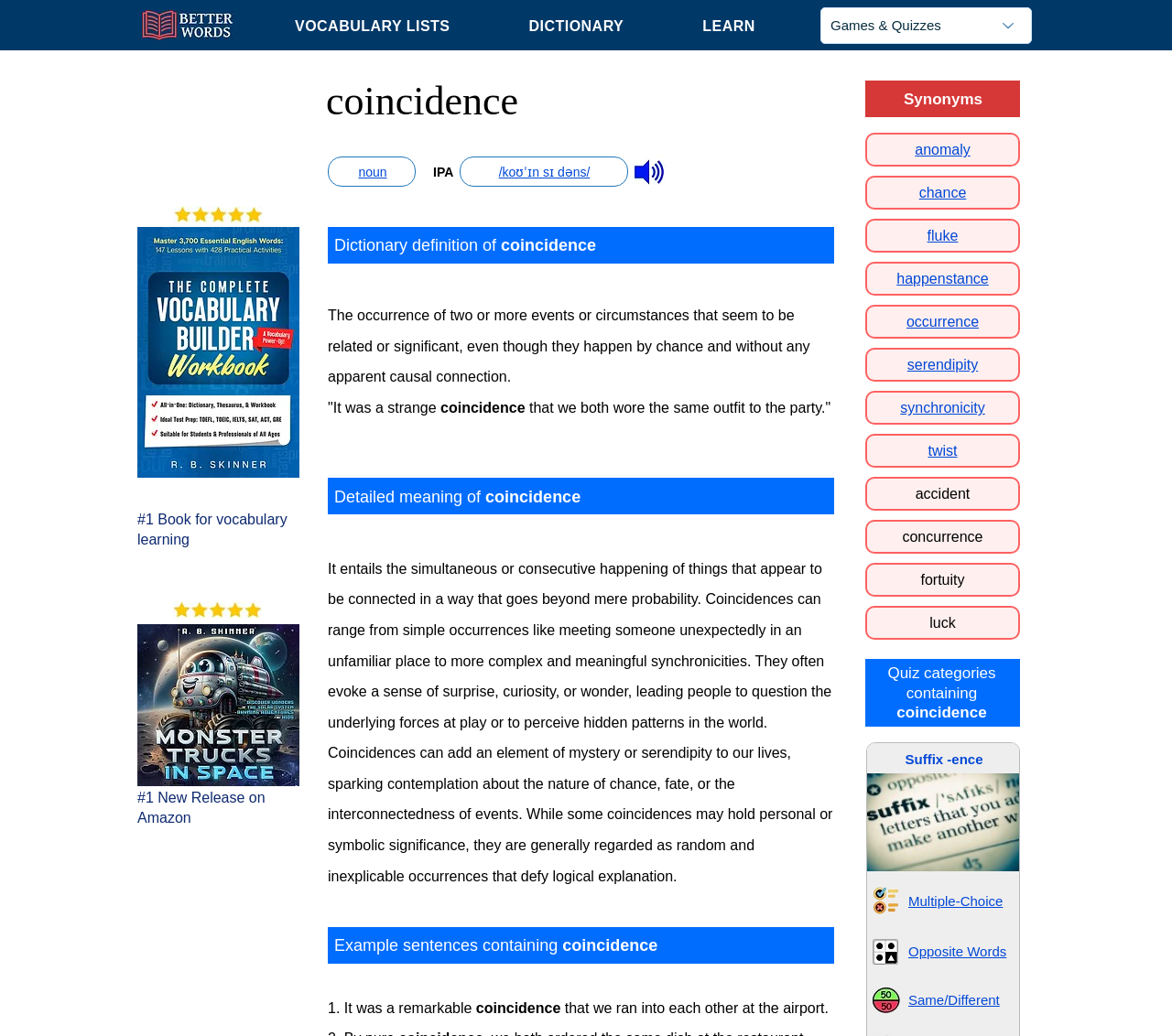Please identify the bounding box coordinates of the element that needs to be clicked to perform the following instruction: "Click the 'noun' link".

[0.306, 0.159, 0.33, 0.174]